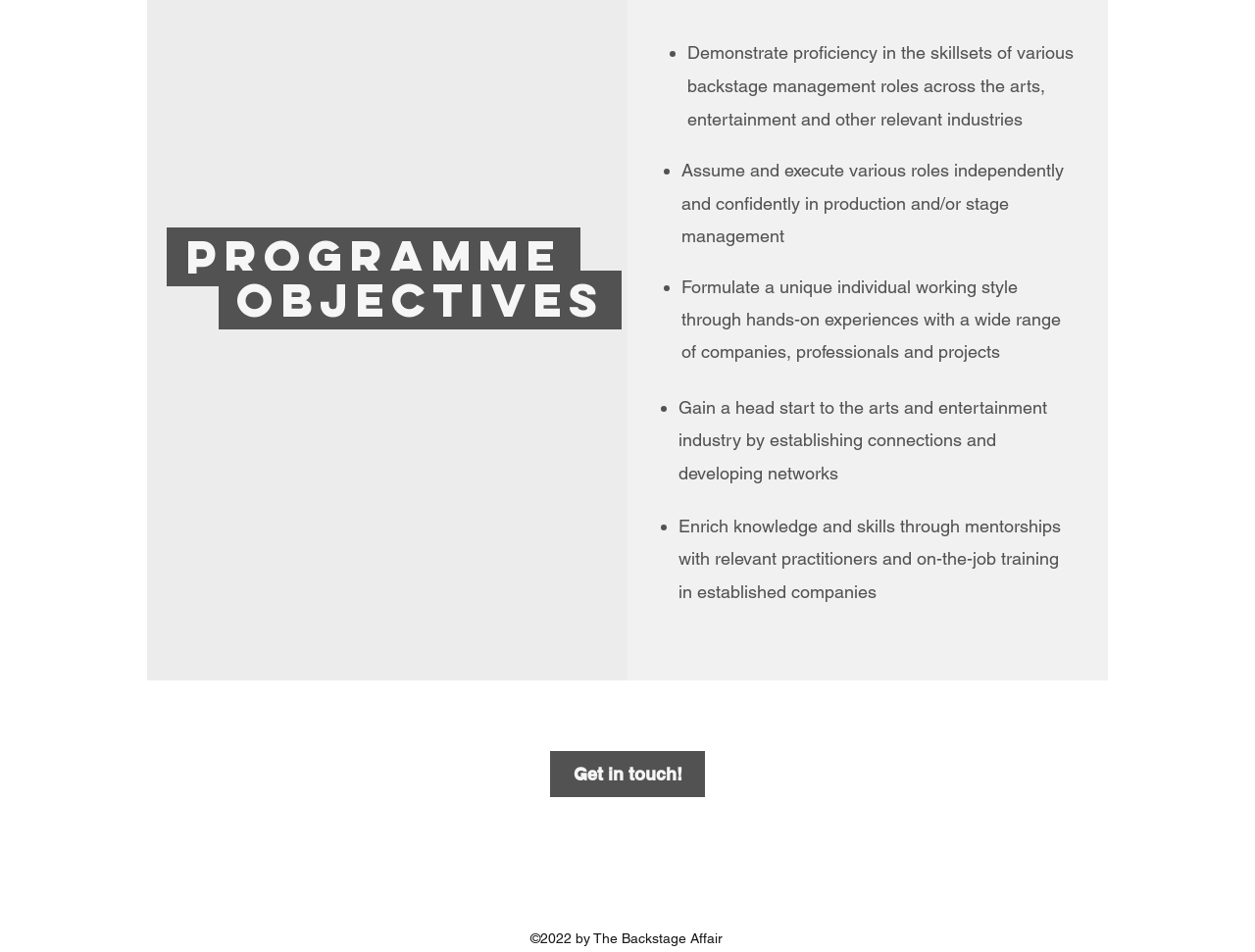Answer in one word or a short phrase: 
What is the copyright year of this website?

2022